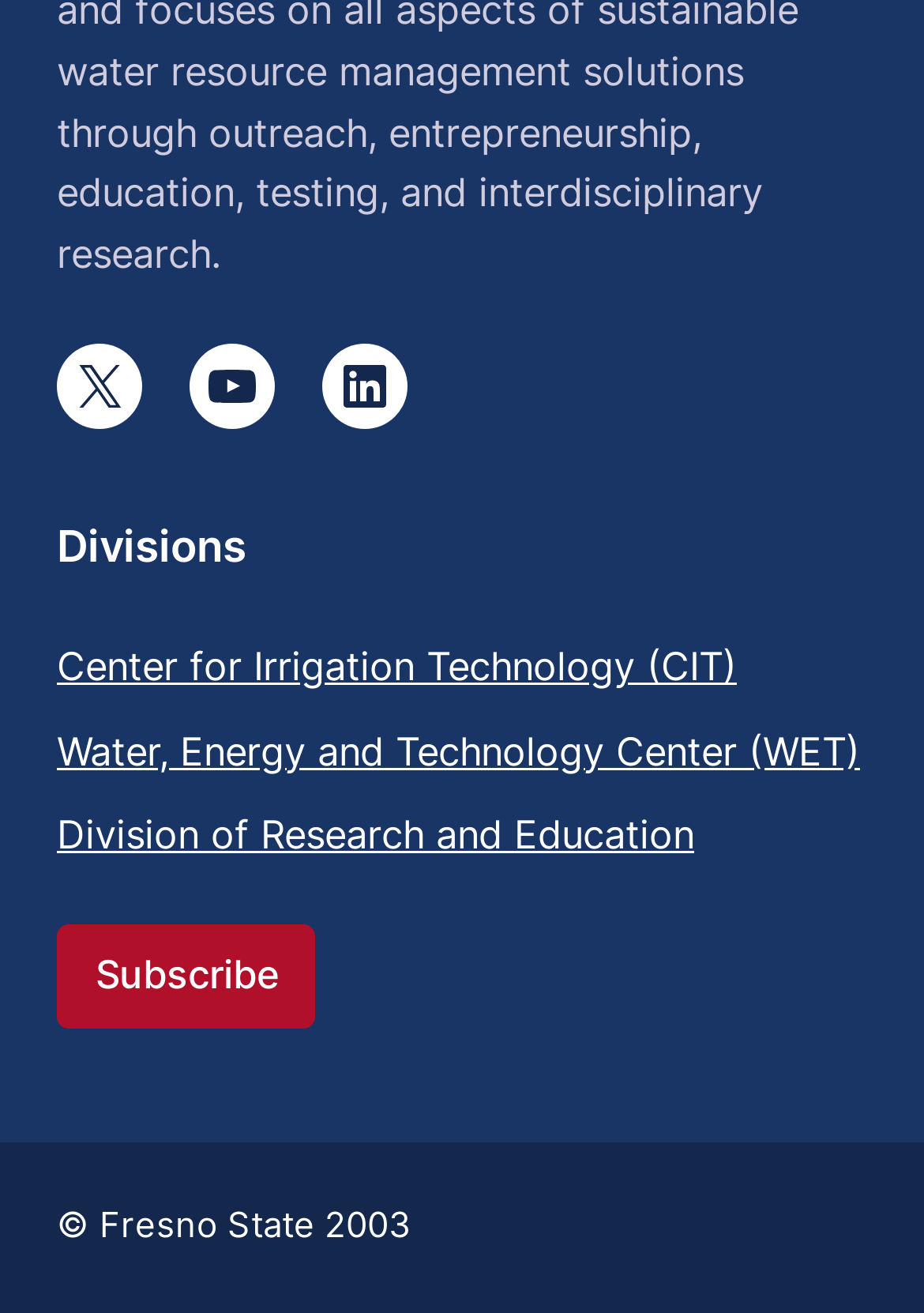Return the bounding box coordinates of the UI element that corresponds to this description: "YouTube". The coordinates must be given as four float numbers in the range of 0 and 1, [left, top, right, bottom].

[0.205, 0.261, 0.297, 0.326]